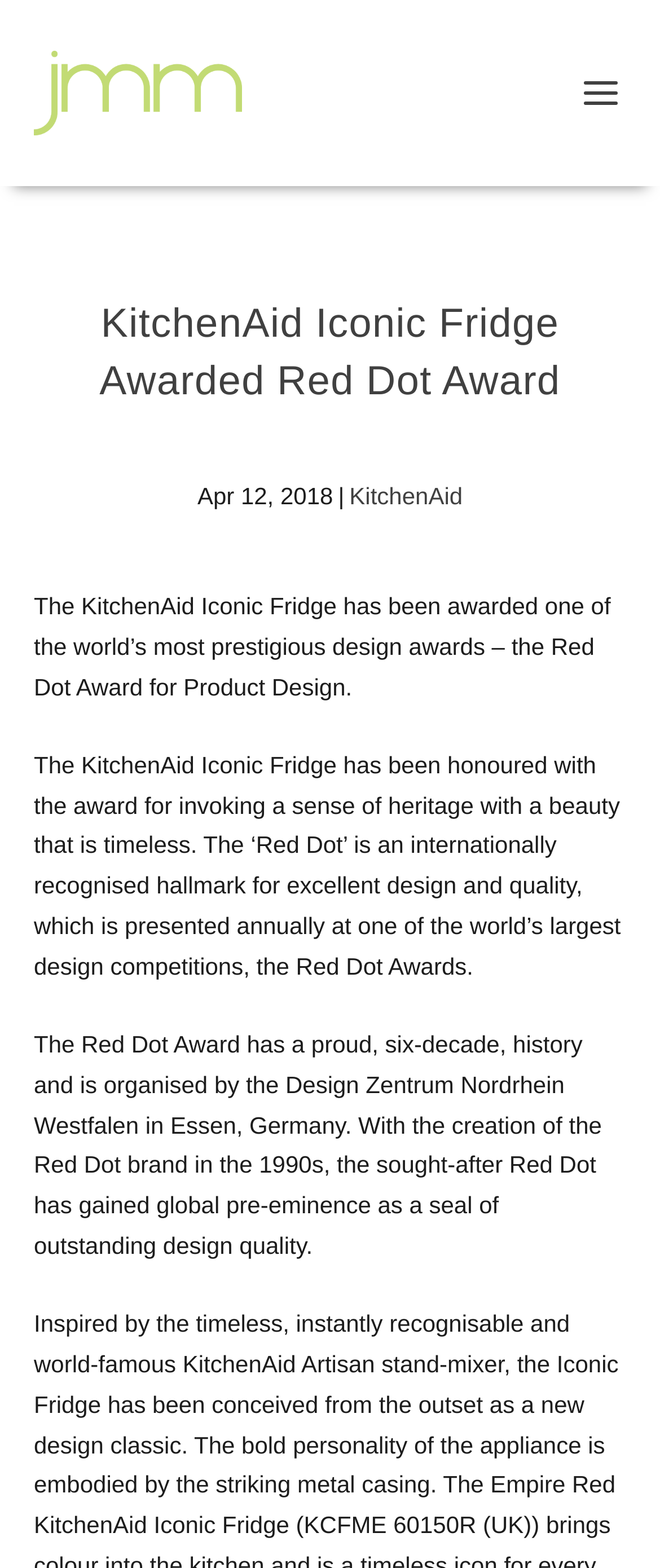What is the relation between the Red Dot Award and design quality?
Using the details from the image, give an elaborate explanation to answer the question.

I found the relation between the Red Dot Award and design quality by reading the static text element that describes the significance of the Red Dot Award, specifically the sentence 'With the creation of the Red Dot brand in the 1990s, the sought-after Red Dot has gained global pre-eminence as a seal of outstanding design quality.' which mentions the relation.